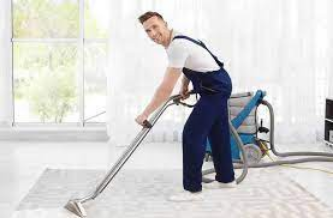What is the technician using to clean the carpet?
Please use the visual content to give a single word or phrase answer.

industrial-grade vacuum cleaner